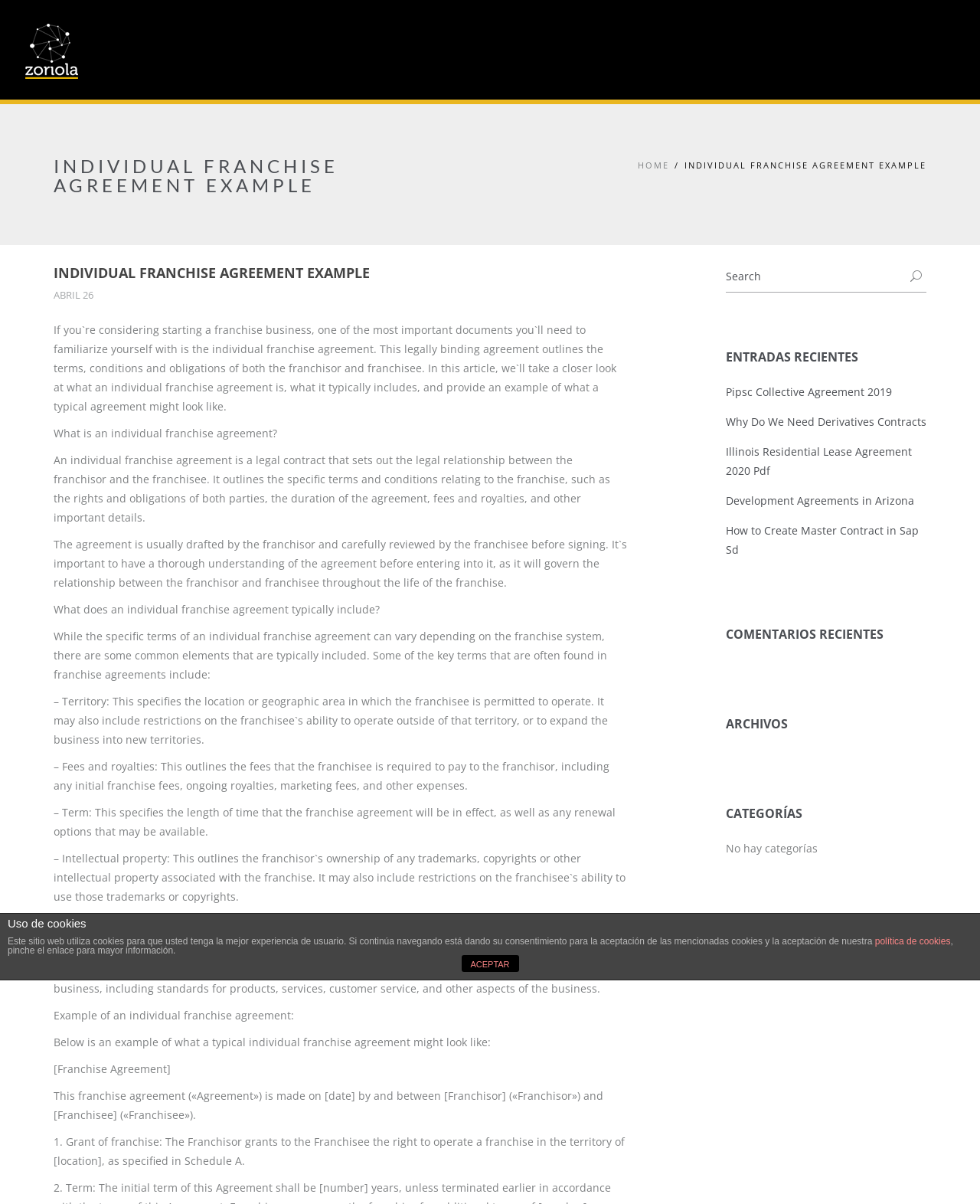Analyze the image and answer the question with as much detail as possible: 
What is an individual franchise agreement?

Based on the webpage content, an individual franchise agreement is a legal contract that sets out the legal relationship between the franchisor and the franchisee, outlining the specific terms and conditions relating to the franchise.